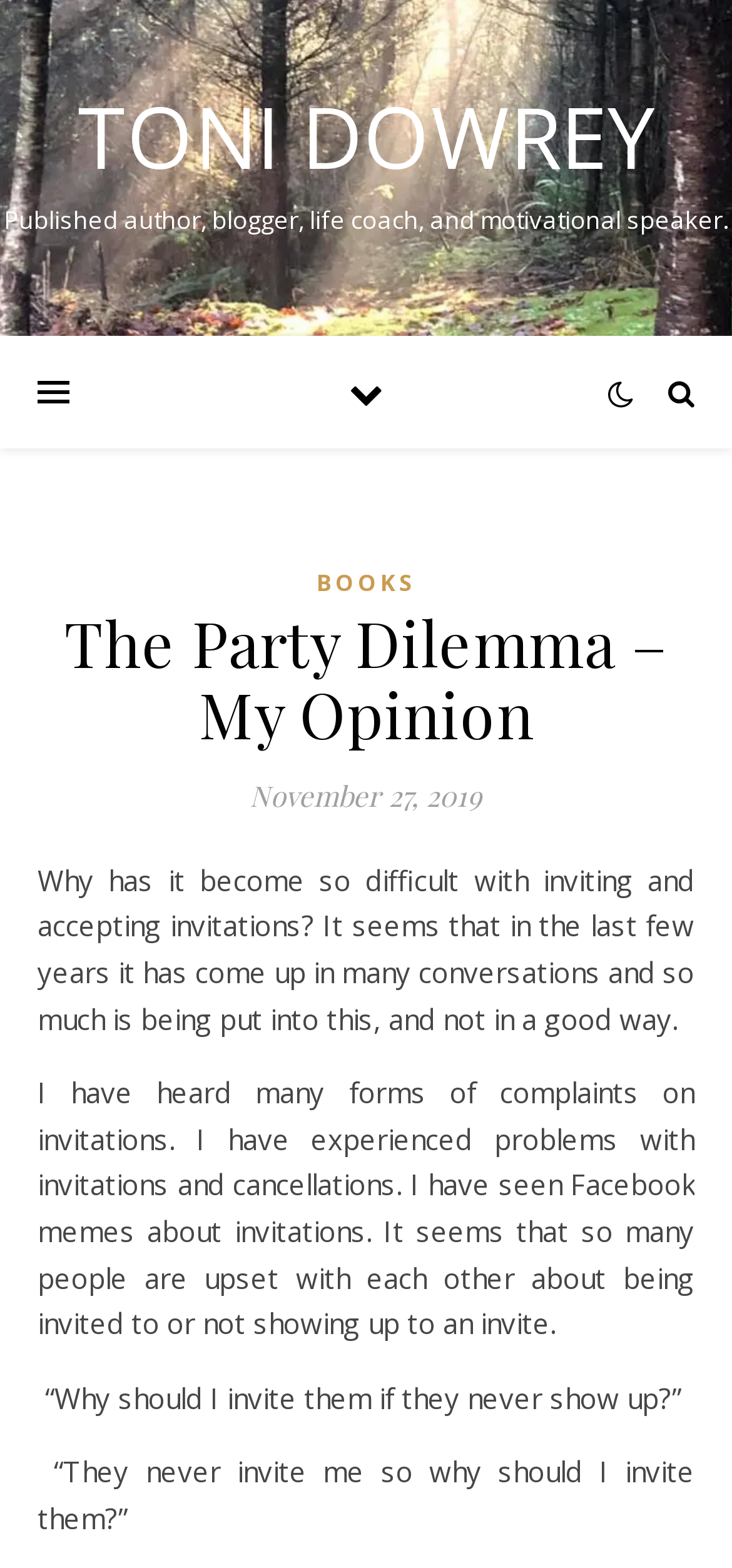Please use the details from the image to answer the following question comprehensively:
What is the tone of the article?

The tone of the article can be inferred from the language and structure of the text. The author is reflecting on the party dilemma and sharing their thoughts and experiences, which suggests a reflective tone.